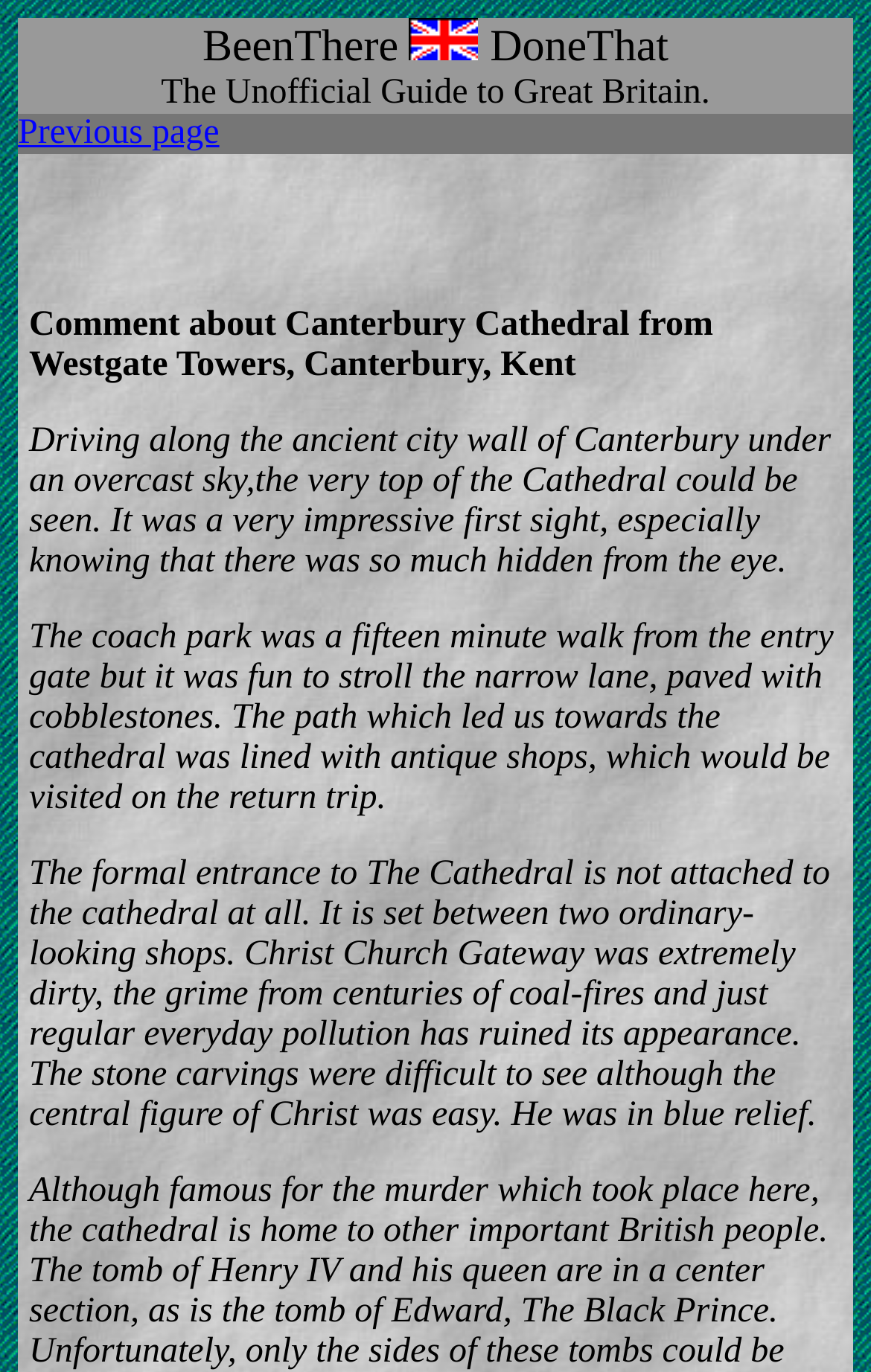What is the name of the website?
Please provide a single word or phrase as your answer based on the screenshot.

BeenThere-DoneThat